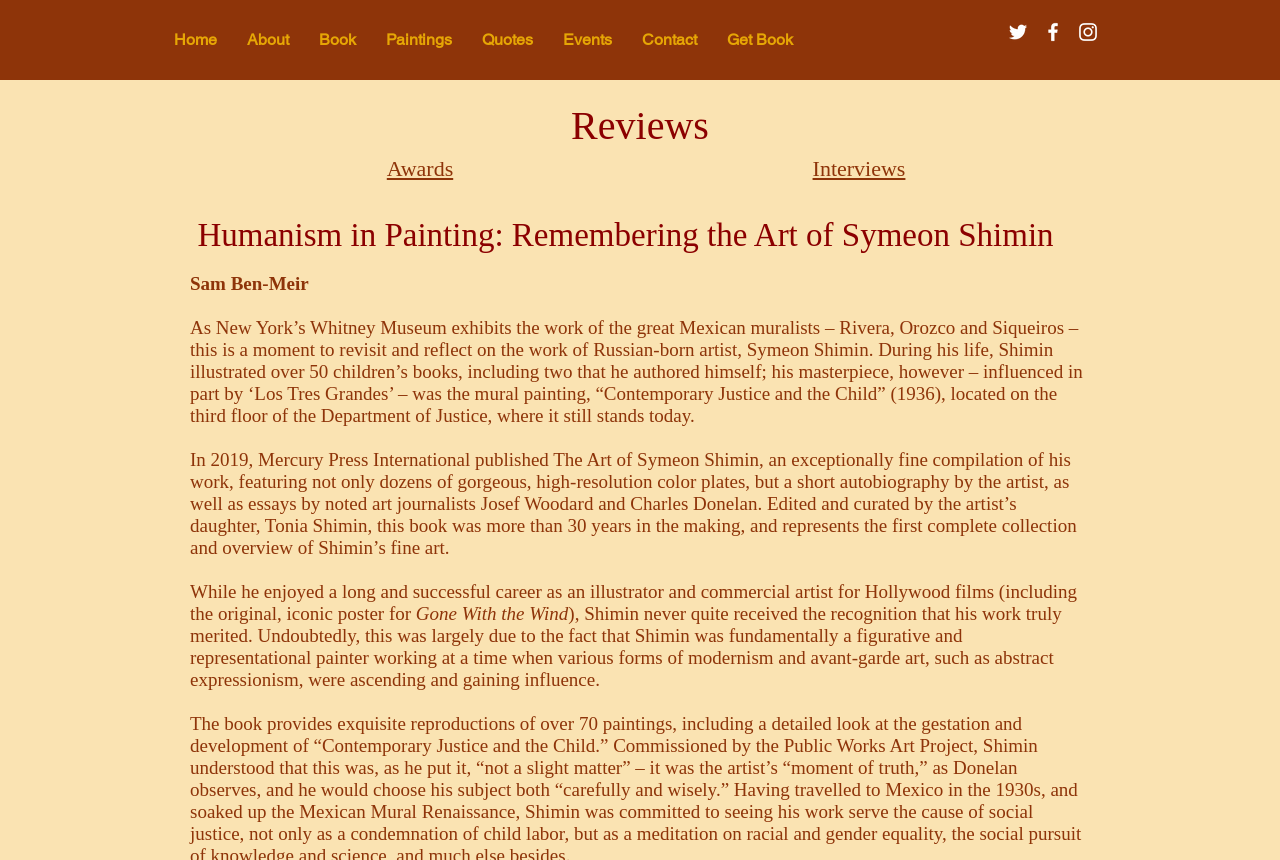Please determine the bounding box coordinates for the UI element described here. Use the format (top-left x, top-left y, bottom-right x, bottom-right y) with values bounded between 0 and 1: Get Book

[0.556, 0.023, 0.631, 0.07]